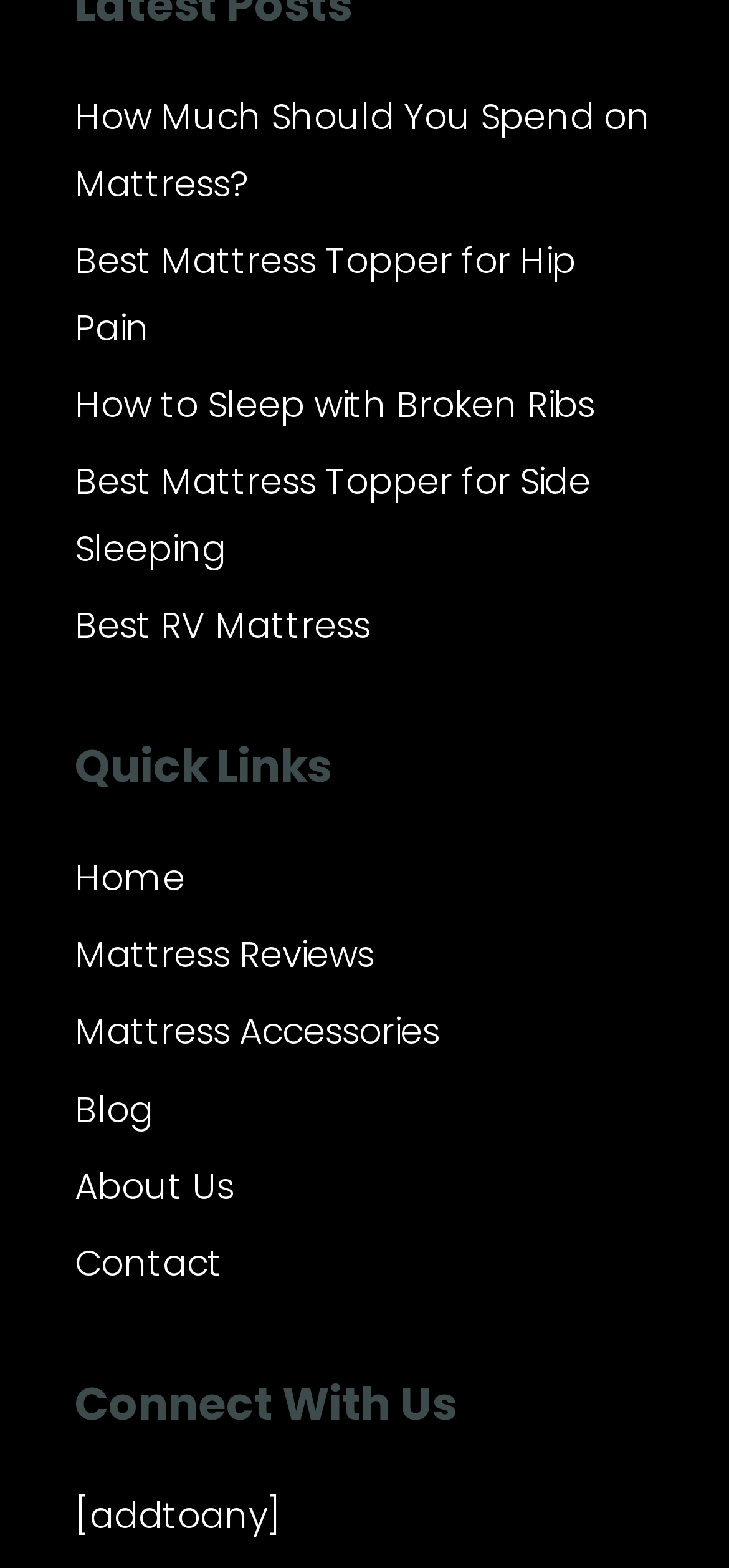Refer to the image and provide an in-depth answer to the question: 
What social media platforms can users connect with?

The webpage has a section called 'Connect With Us' with an 'addtoany' icon, but it does not specify which social media platforms users can connect with.